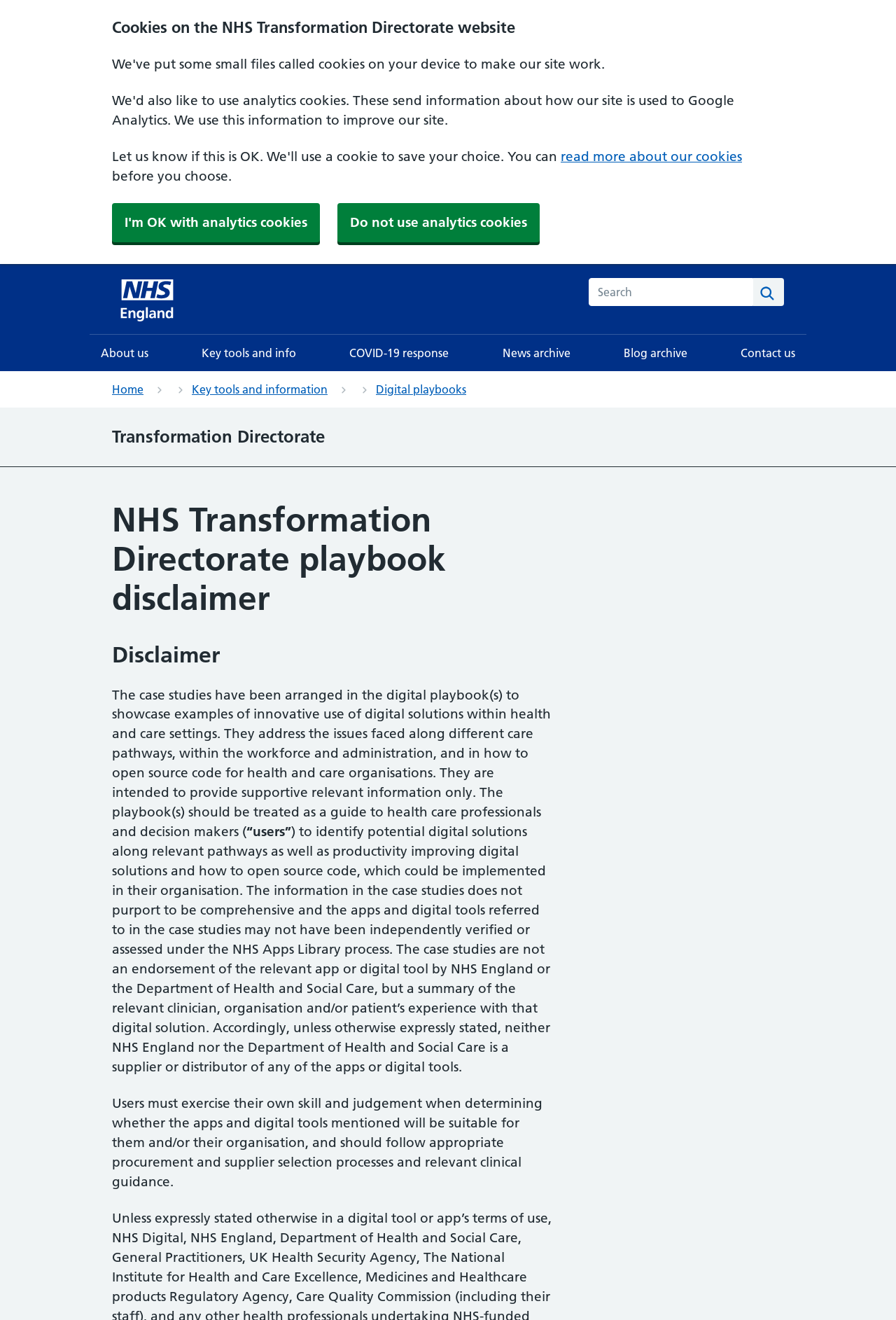Please find the bounding box coordinates of the section that needs to be clicked to achieve this instruction: "Go to NHS homepage".

[0.125, 0.211, 0.206, 0.243]